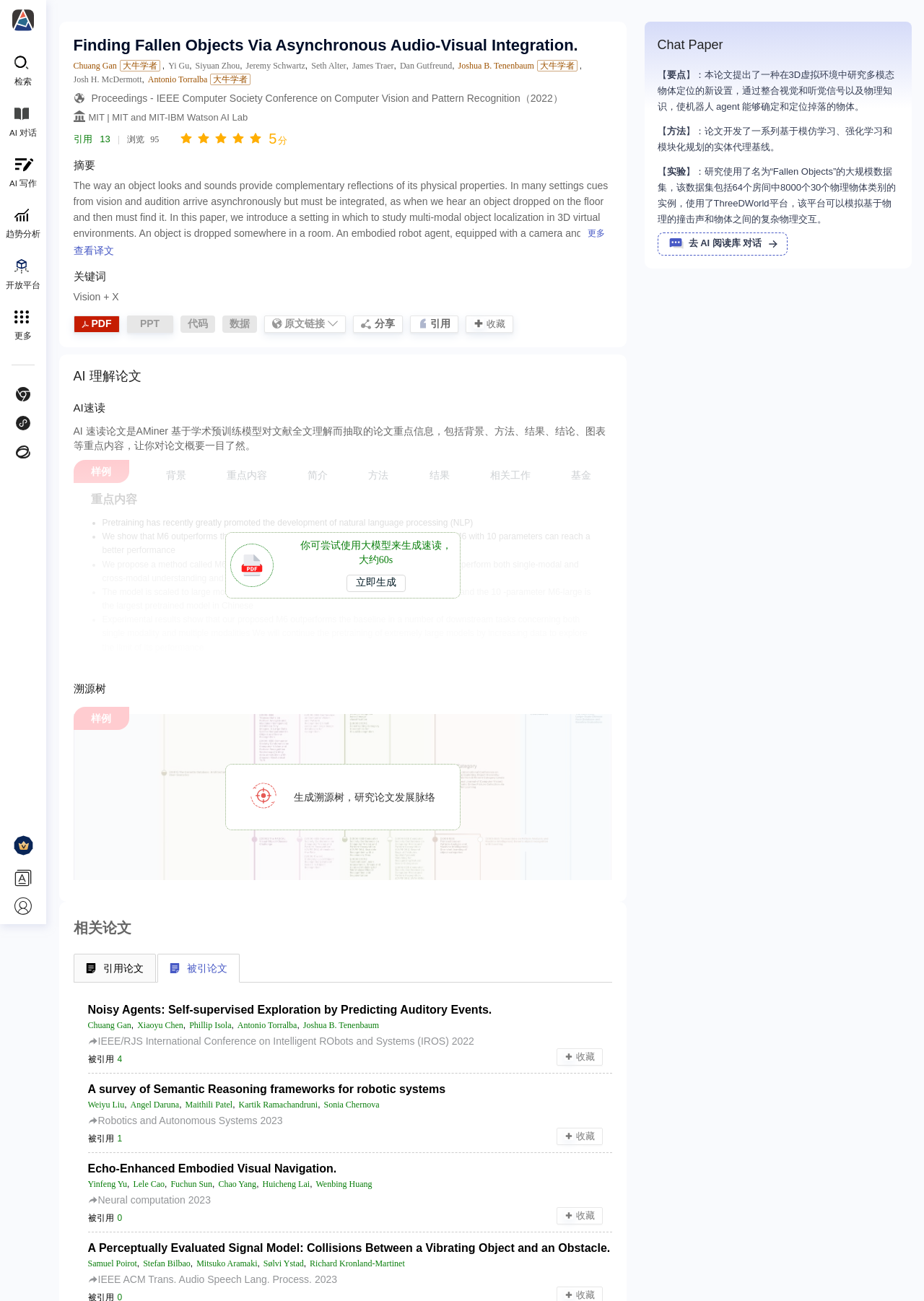Locate the bounding box coordinates for the element described below: "Echo-Enhanced Embodied Visual Navigation.". The coordinates must be four float values between 0 and 1, formatted as [left, top, right, bottom].

[0.095, 0.893, 0.364, 0.903]